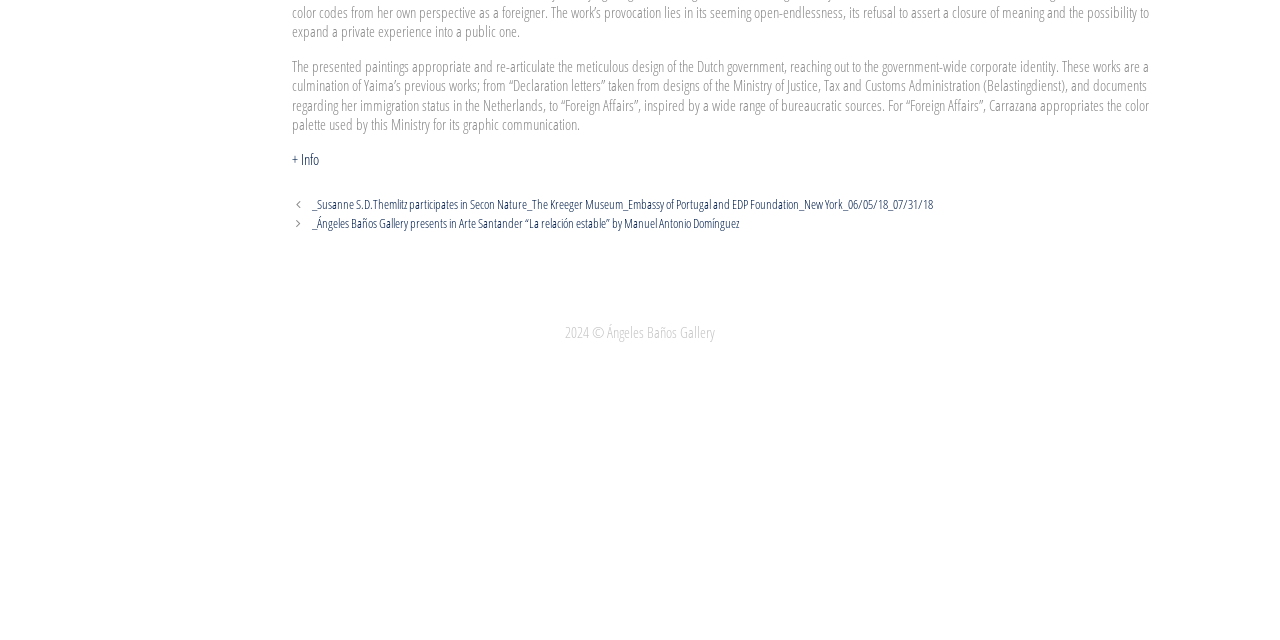Find the bounding box coordinates for the HTML element specified by: "Project Planner vs. MS Project".

None